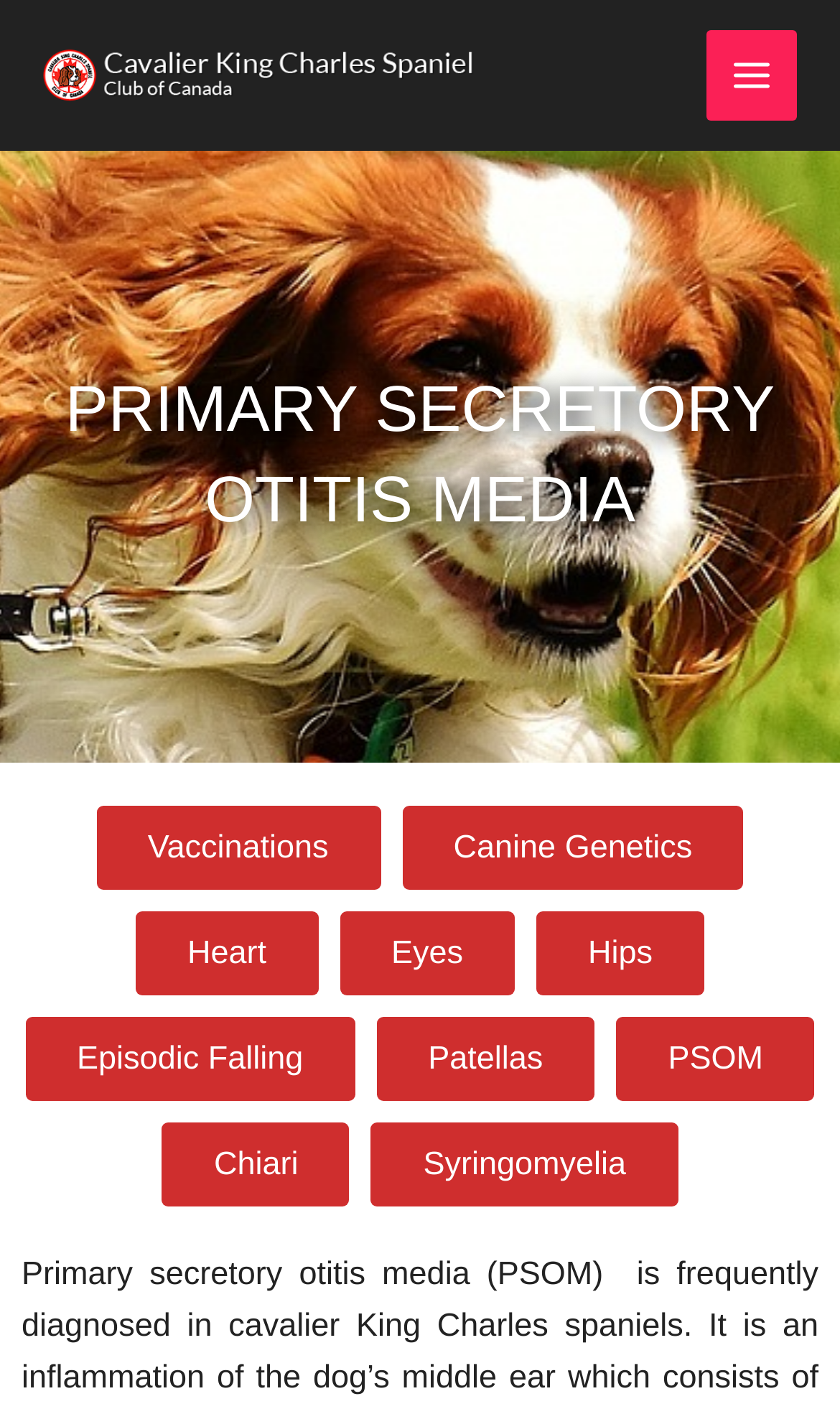What is the topic of the webpage?
Provide a detailed and extensive answer to the question.

The topic of the webpage is Primary Secretory Otitis Media, which is a health issue affecting Cavalier King Charles Spaniels, as indicated by the heading 'PRIMARY SECRETORY OTITIS MEDIA' and the links related to health issues under the MAIN MENU button.